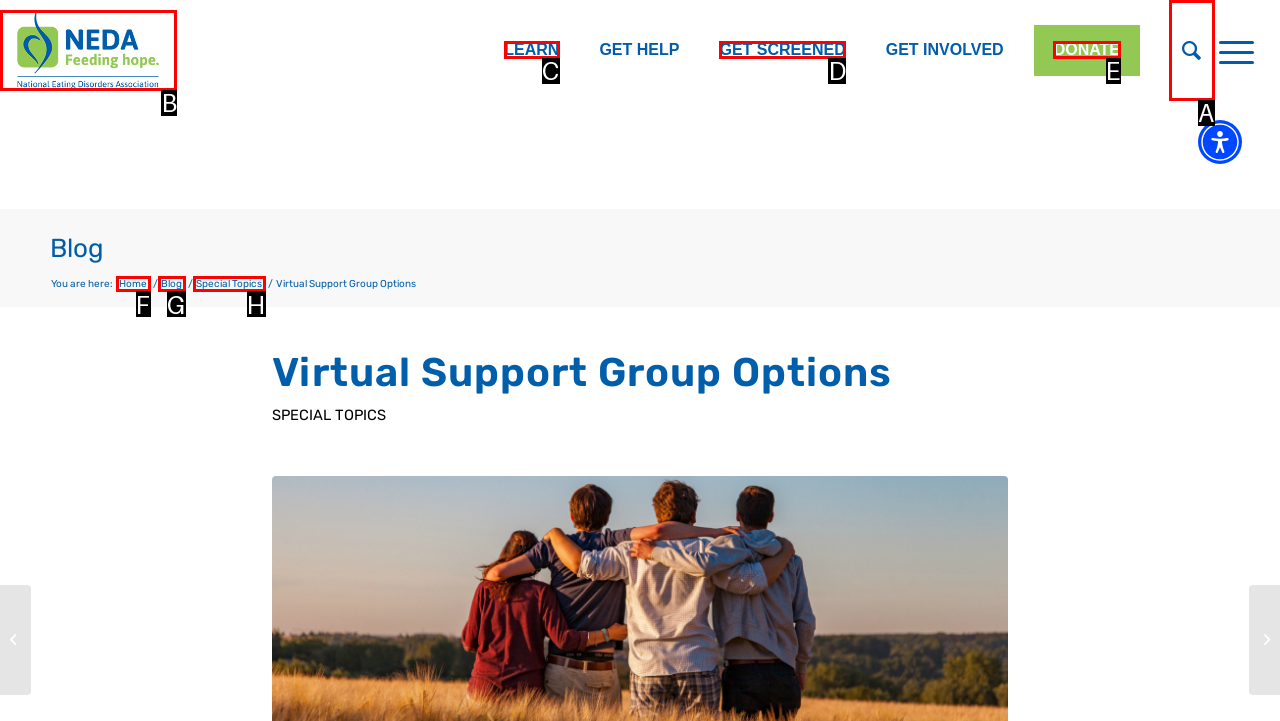Choose the letter that corresponds to the correct button to accomplish the task: Click the NEDA logo to go to homepage
Reply with the letter of the correct selection only.

B